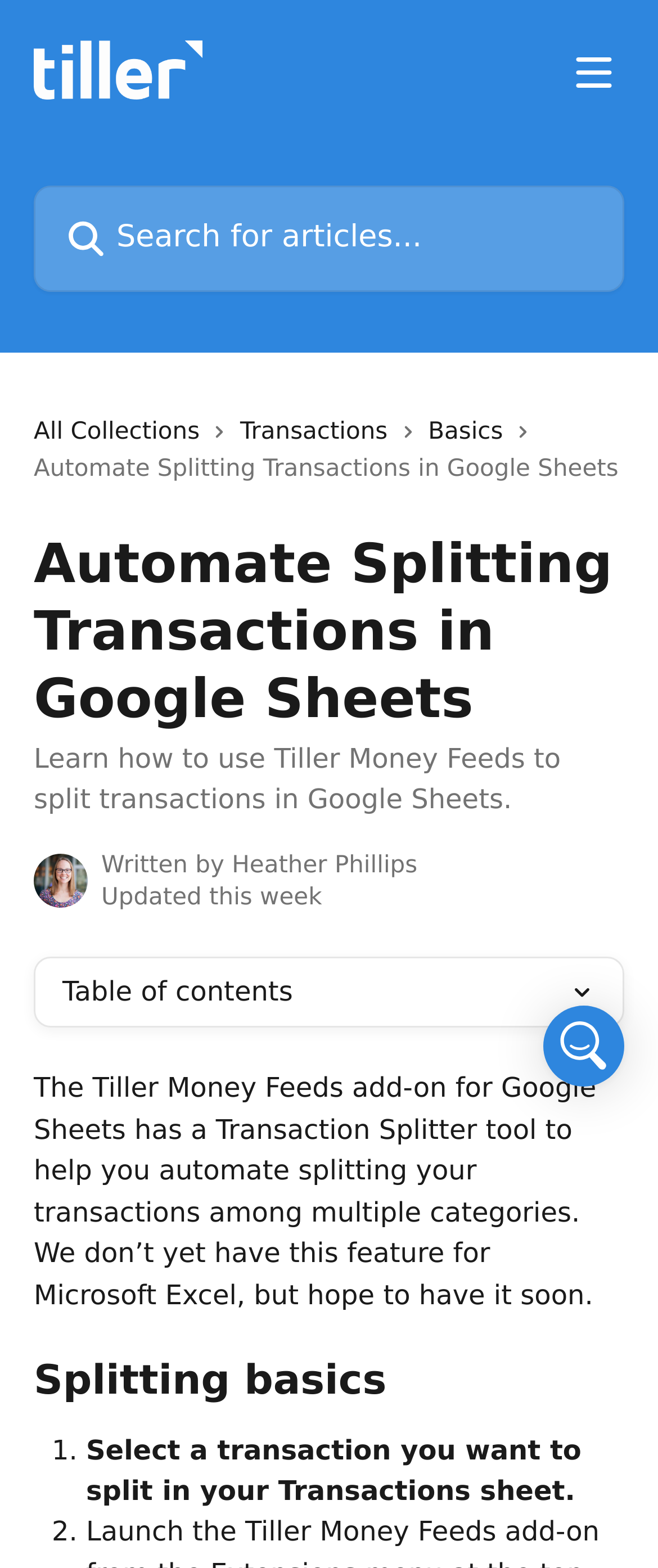Create an elaborate caption that covers all aspects of the webpage.

The webpage is about the Tiller Help Center, specifically focusing on automating the splitting of transactions in Google Sheets using Tiller Money Feeds. 

At the top, there is a header section with a logo of Tiller Help Center on the left, a search bar in the middle, and a button to open a menu on the right. Below the header, there are three links: "All Collections", "Transactions", and "Basics", each accompanied by a small icon.

The main content of the page is divided into sections. The first section has a title "Automate Splitting Transactions in Google Sheets" and a brief description of the article. Below this, there is an author section with a profile picture and the author's name, along with the update date of the article.

The next section is the table of contents, which is indicated by an icon on the right. The main article starts below this, explaining how to use the Transaction Splitter tool in the Tiller Money Feeds add-on for Google Sheets. The article is divided into sections, including "Splitting basics", which has a list of steps to follow, each marked with a number.